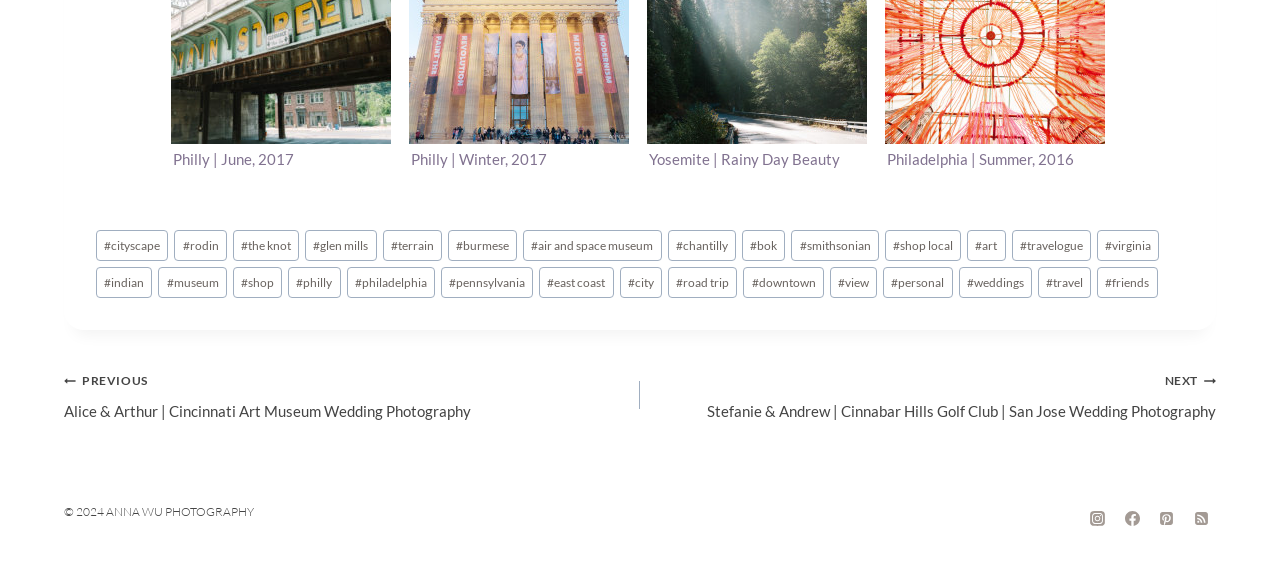Determine the coordinates of the bounding box that should be clicked to complete the instruction: "Click on the 'travel' tag". The coordinates should be represented by four float numbers between 0 and 1: [left, top, right, bottom].

[0.811, 0.474, 0.853, 0.529]